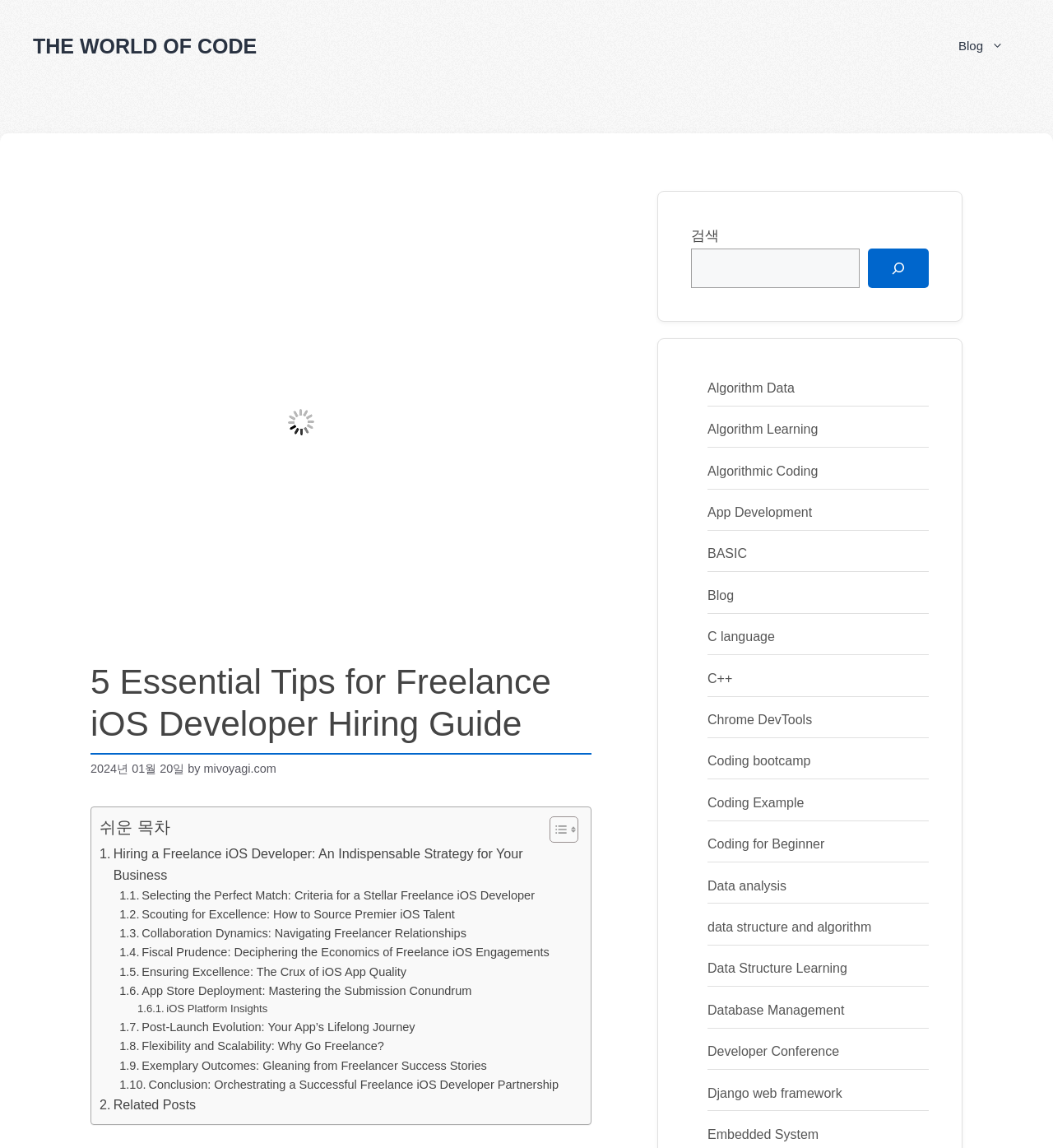Provide a thorough summary of the webpage.

This webpage is a guide to hiring a freelance iOS developer, with a focus on ensuring the success of a mobile app. At the top of the page, there is a banner with the site's name, "THE WORLD OF CODE", and a navigation menu with a link to the blog. Below the banner, there is a large image with the title "The Comprehensive Guide to Hiring a Freelance iOS Developer".

The main content of the page is divided into sections, each with a heading and a series of links to related topics. The first section is an introduction to the guide, with a heading "5 Essential Tips for Freelance iOS Developer Hiring Guide" and a publication date "2024년 01월 20일". Below this, there is a table of contents with links to different sections of the guide, including "Hiring a Freelance iOS Developer: An Indispensable Strategy for Your Business", "Selecting the Perfect Match: Criteria for a Stellar Freelance iOS Developer", and "Ensuring Excellence: The Crux of iOS App Quality".

To the right of the main content, there is a complementary section with a search bar and a series of links to related topics, including "Algorithm Data", "App Development", and "Coding bootcamp". There are 18 links in total, each with a brief description.

At the bottom of the page, there is a link to "Related Posts", suggesting that there are more articles on similar topics available on the site. Overall, the page is well-organized and easy to navigate, with a clear focus on providing guidance and resources for hiring a freelance iOS developer.